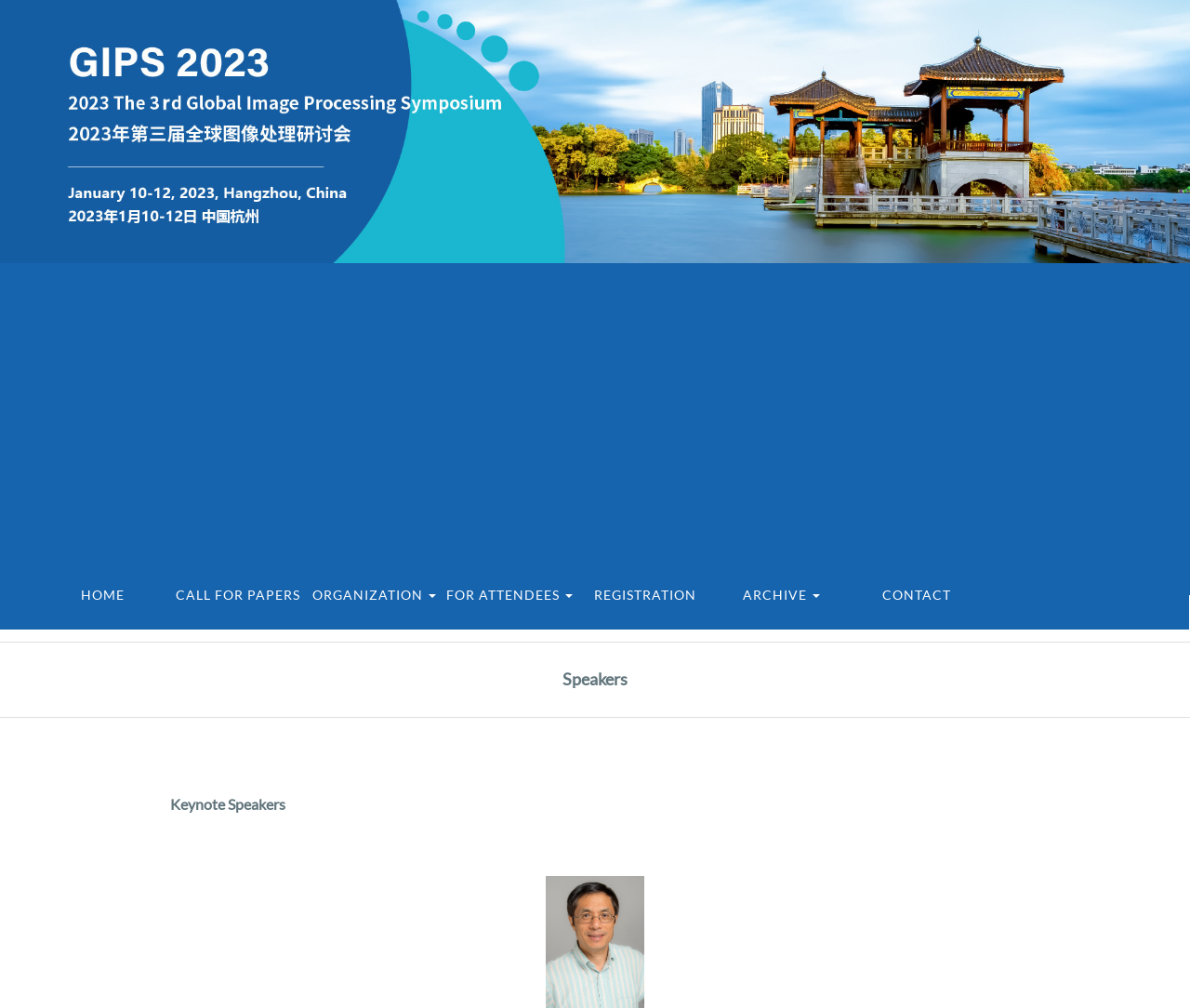Ascertain the bounding box coordinates for the UI element detailed here: "For Attendees". The coordinates should be provided as [left, top, right, bottom] with each value being a float between 0 and 1.

[0.375, 0.582, 0.481, 0.625]